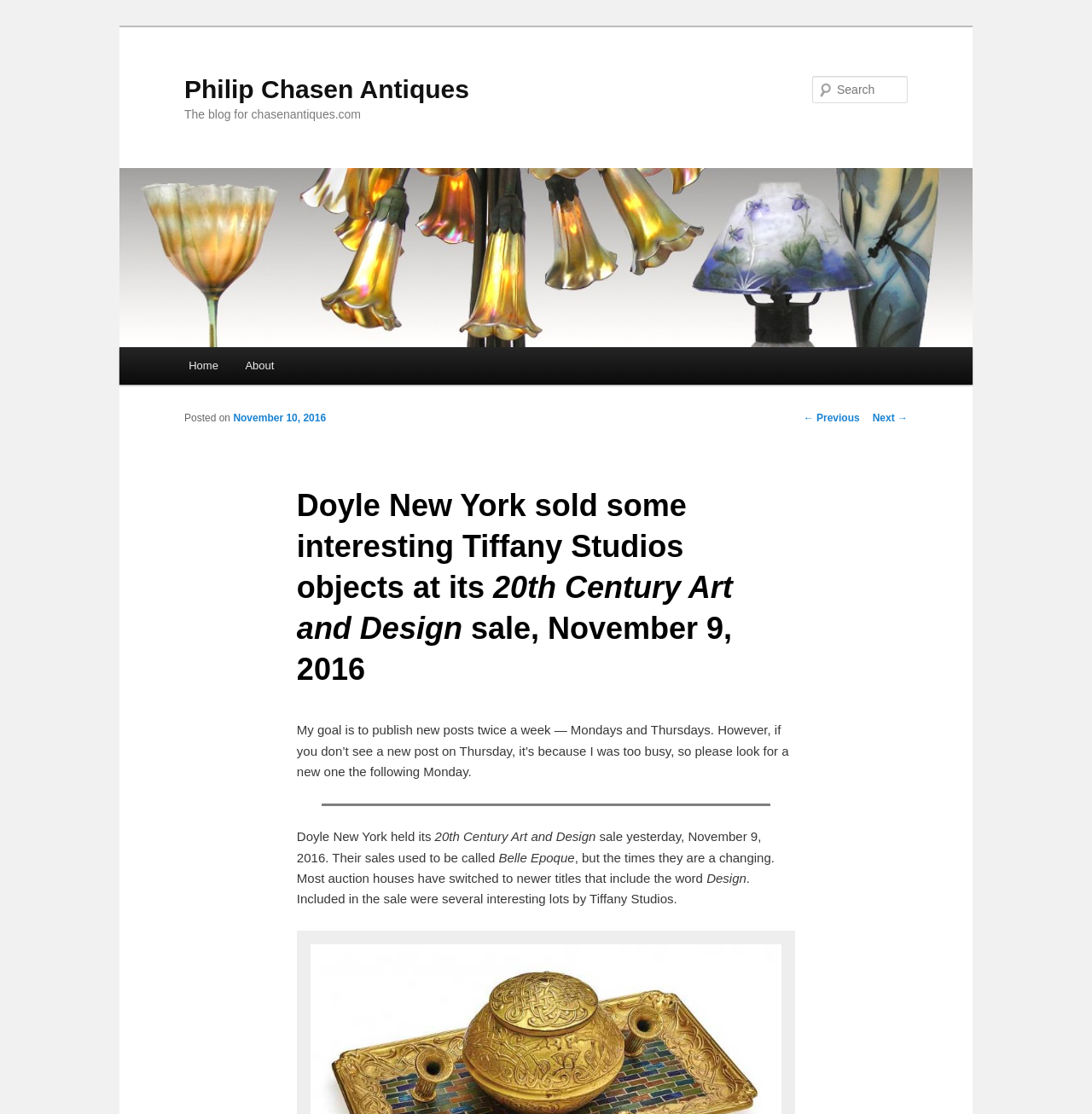What is the name of the auction house mentioned in the blog post? Analyze the screenshot and reply with just one word or a short phrase.

Doyle New York